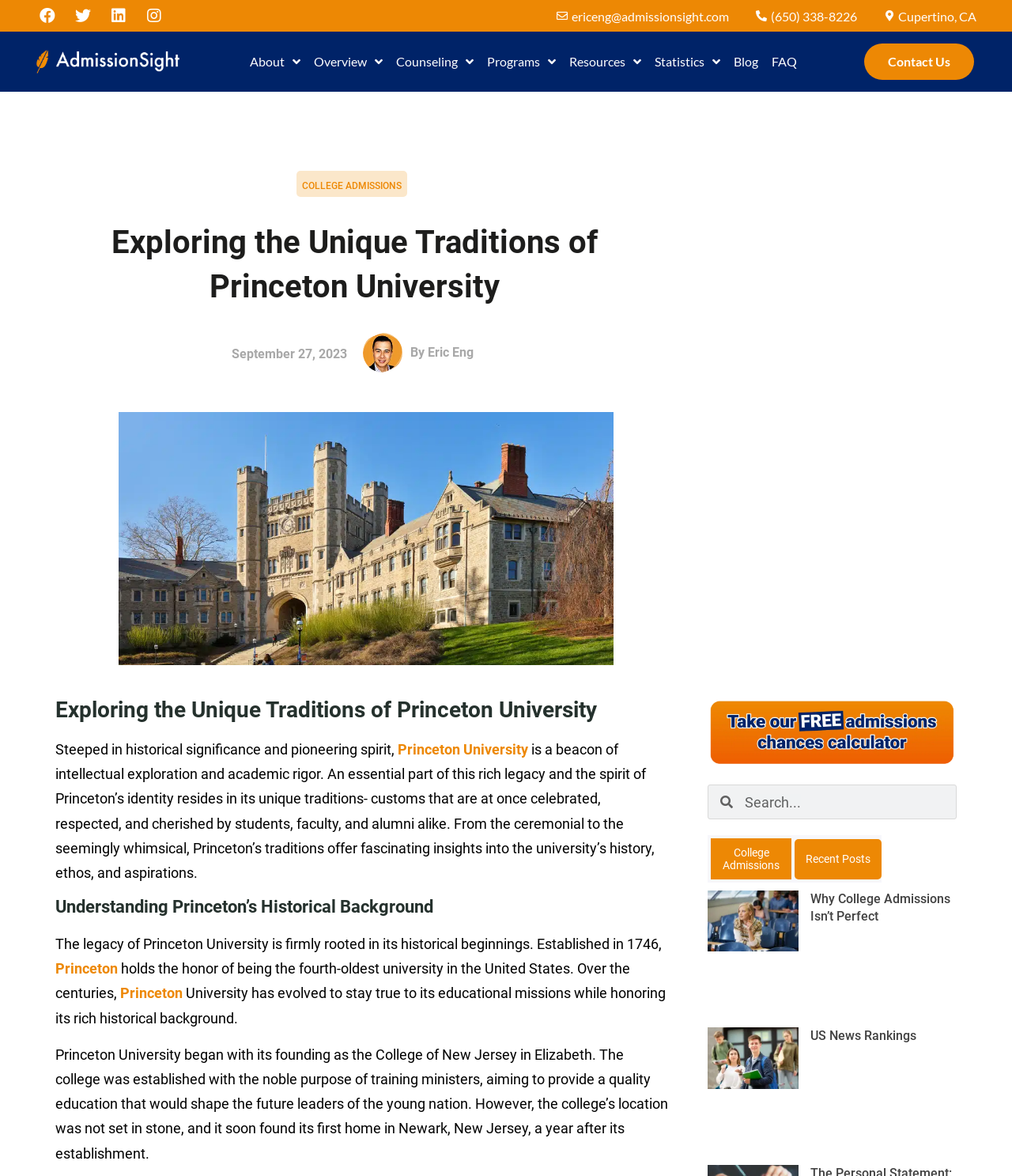Given the element description "About Us" in the screenshot, predict the bounding box coordinates of that UI element.

None